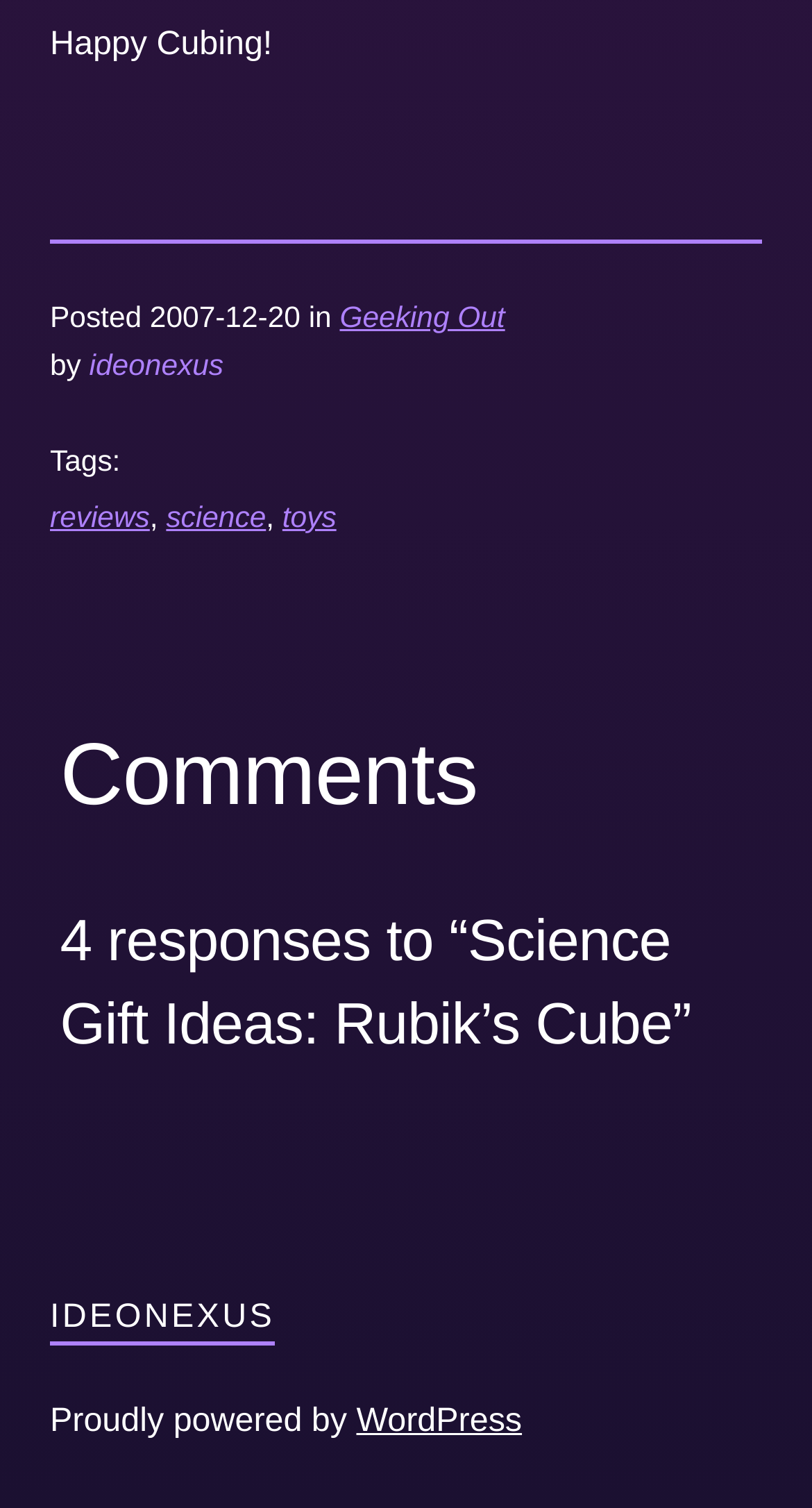Examine the screenshot and answer the question in as much detail as possible: What are the tags associated with the blog post?

The tags associated with the blog post can be found by examining the text elements with IDs 297, 300, and 303, which are children of the root element and contain the text 'reviews', 'science', and 'toys', respectively.